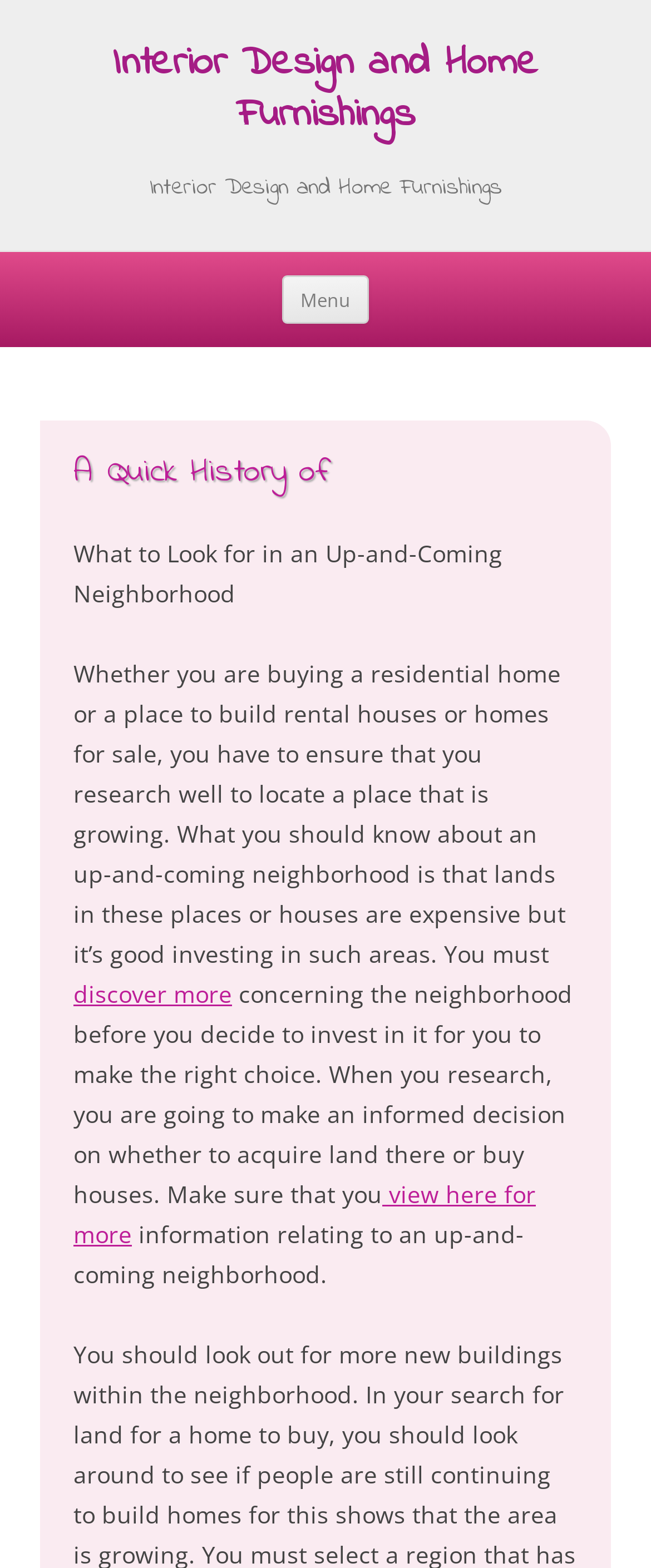Based on the image, provide a detailed and complete answer to the question: 
What is the topic of the first article on the webpage?

The first article on the webpage is indicated by the StaticText elements, which describe the importance of researching an up-and-coming neighborhood before investing in it. The article provides information on what to look for in such neighborhoods.